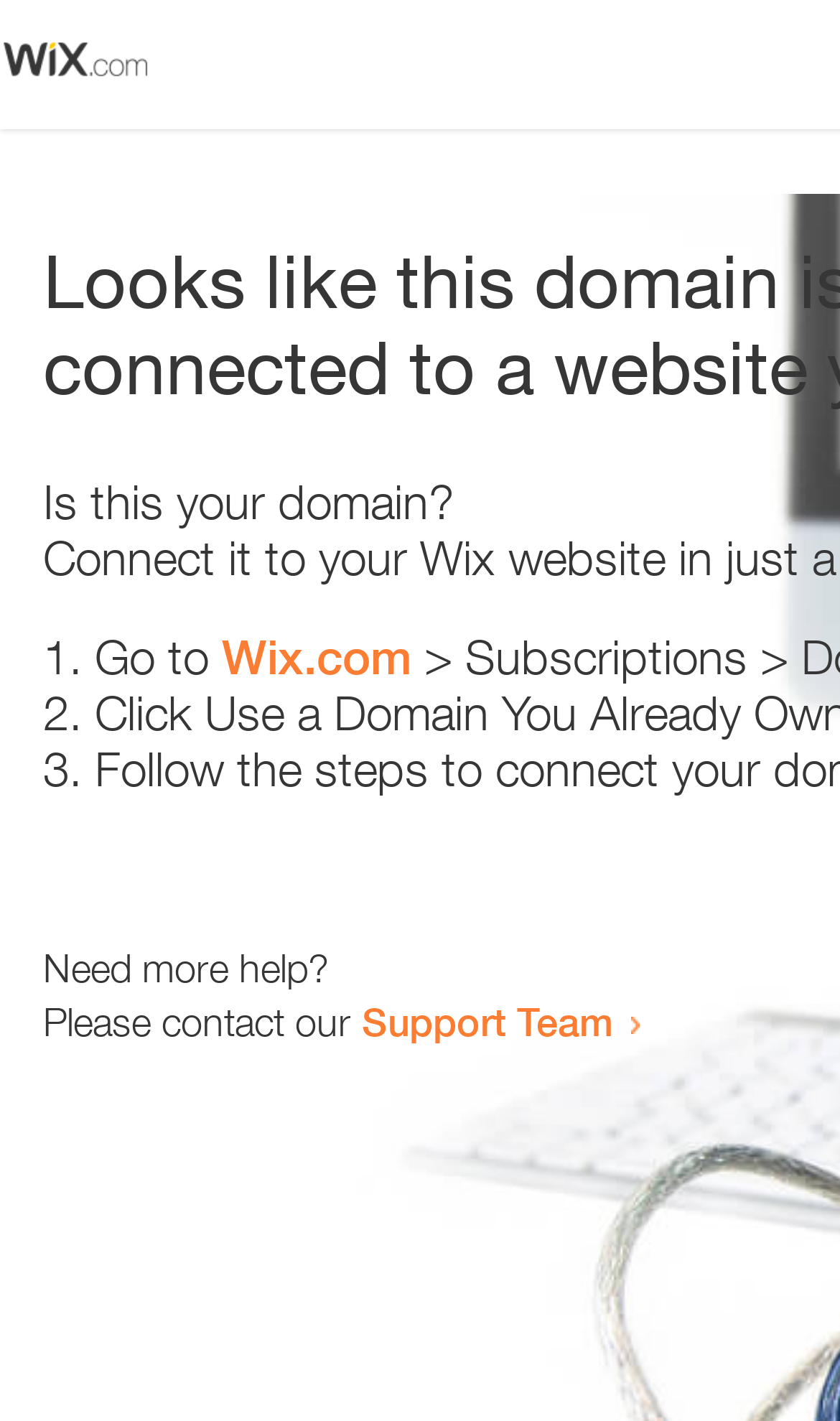Give a detailed account of the webpage, highlighting key information.

The webpage appears to be an error page, with a small image at the top left corner. Below the image, there is a question "Is this your domain?" in a prominent position. 

To the right of the question, there is a numbered list with three items. The first item starts with "1." and suggests going to "Wix.com". The second item starts with "2." and the third item starts with "3.", but their contents are not specified. 

Further down the page, there is a message "Need more help?" followed by a sentence "Please contact our Support Team" with a link to the Support Team.